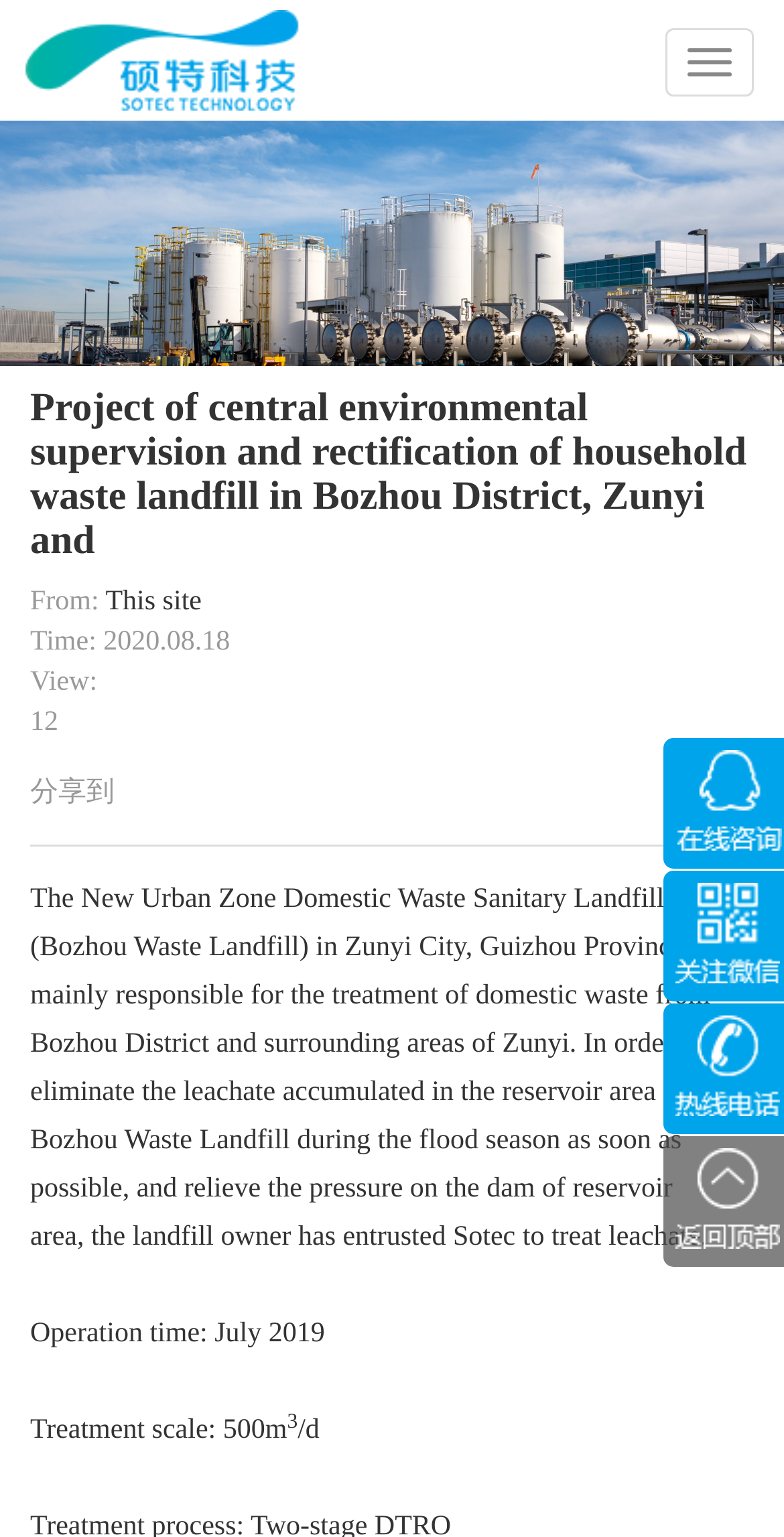Detail the various sections and features present on the webpage.

The webpage is about Chengdu Shuote Environmental Protection Technology Co., Ltd. and its project related to environmental supervision and rectification of household waste landfill. 

At the top left corner, there is a heading with the company name "Chengdu Shuote Environmental Technology Co., Ltd." which is also a link. Below it, there is a large image that spans the entire width of the page. 

On the top right corner, there is a button labeled "Toggle navigation". 

Below the image, there is a heading that describes the project, "Project of central environmental supervision and rectification of household waste landfill in Bozhou District, Zunyi and". 

Following the project heading, there are several lines of text that provide details about the project, including the source, time, view count, and a brief description of the project. The project description explains that the New Urban Zone Domestic Waste Sanitary Landfill in Zunyi City, Guizhou Province is responsible for treating domestic waste and that the company was entrusted to treat leachate. 

Further down, there are three lines of text that provide additional information about the project, including the operation time, treatment scale, and a superscript notation. 

On the right side of the page, there are four links, each with an associated image. These links are positioned vertically, one below the other.